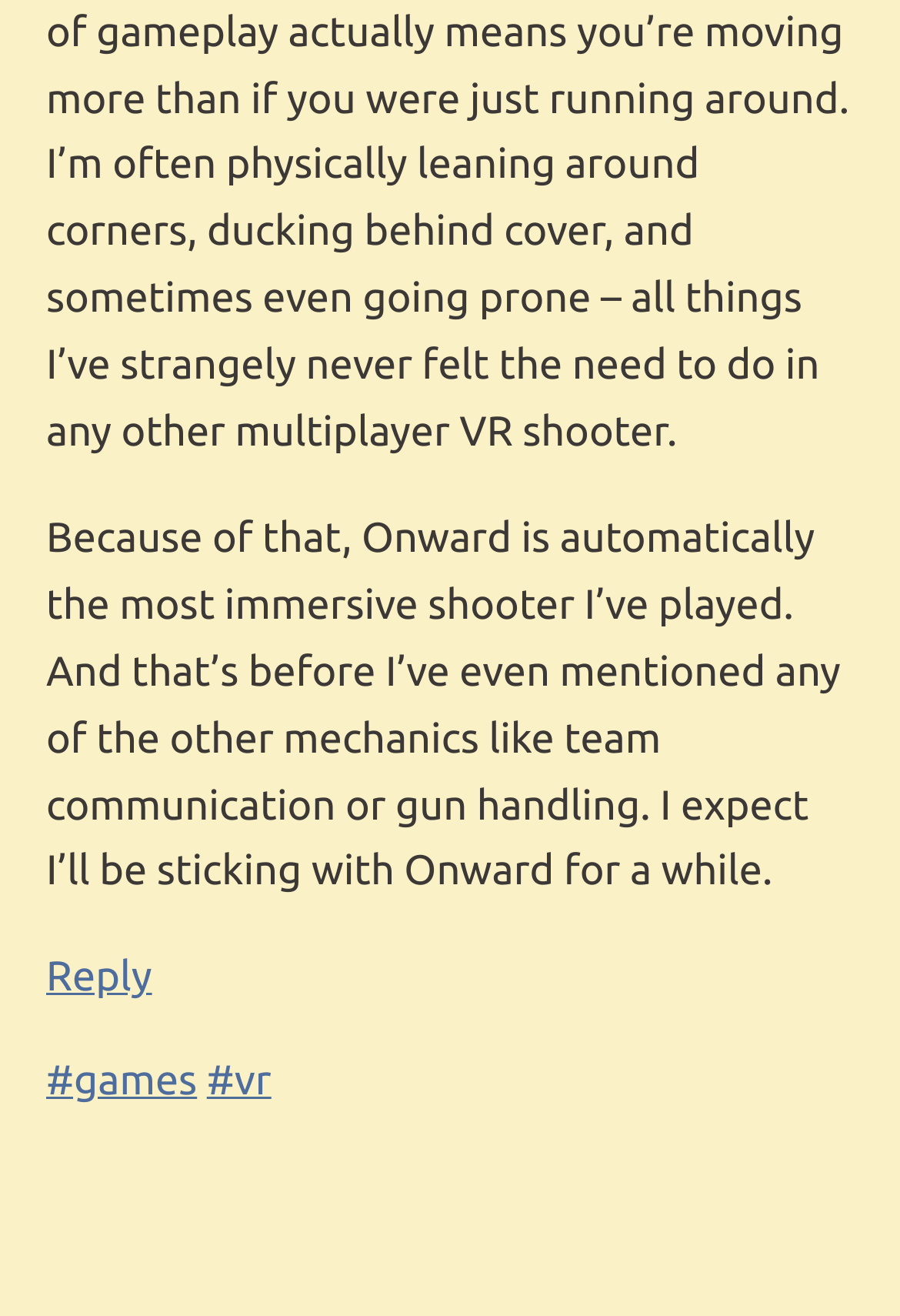Extract the bounding box coordinates of the UI element described: "#games". Provide the coordinates in the format [left, top, right, bottom] with values ranging from 0 to 1.

[0.051, 0.804, 0.219, 0.839]